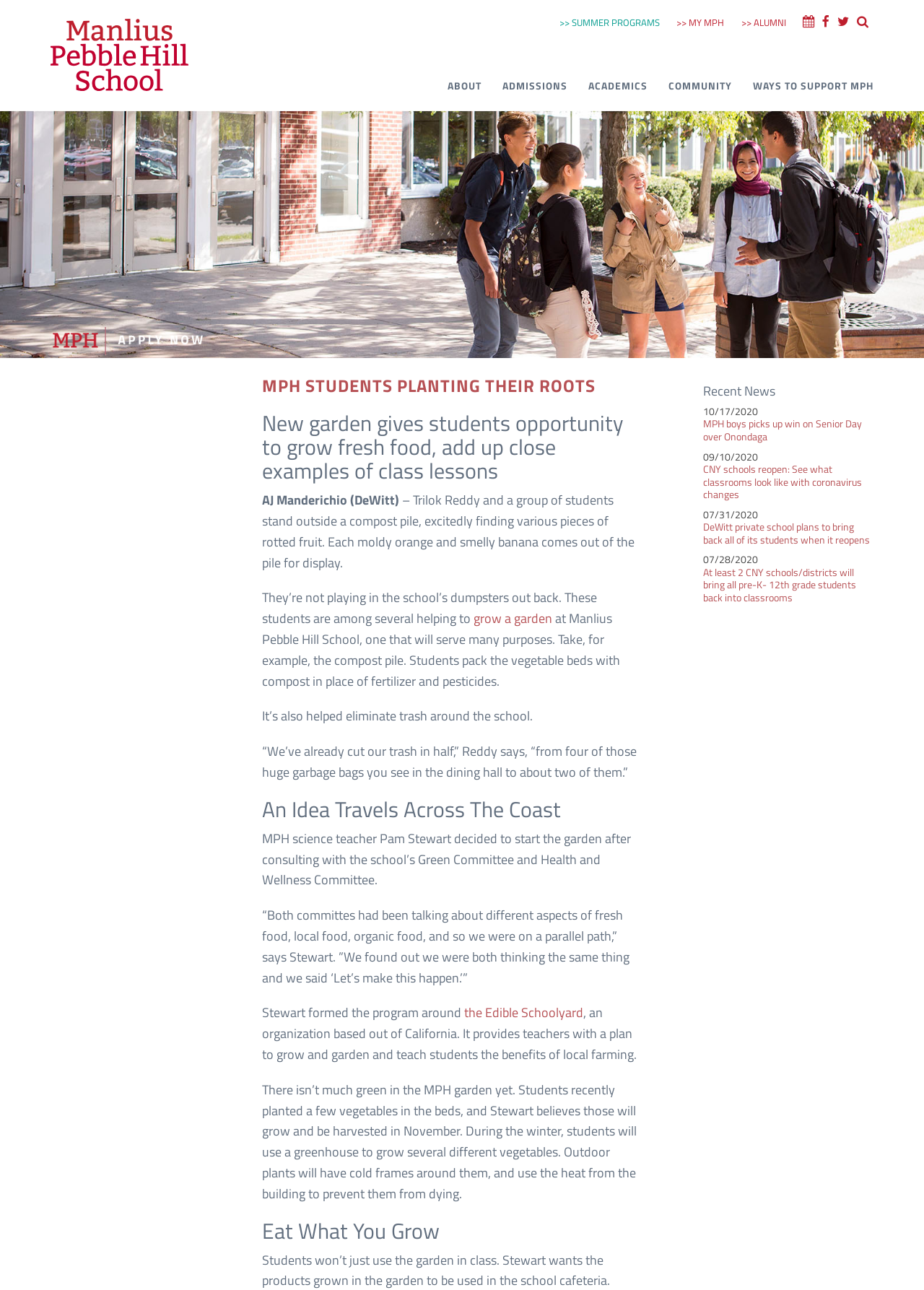What is the name of the school?
Look at the image and provide a short answer using one word or a phrase.

Manlius Pebble Hill School